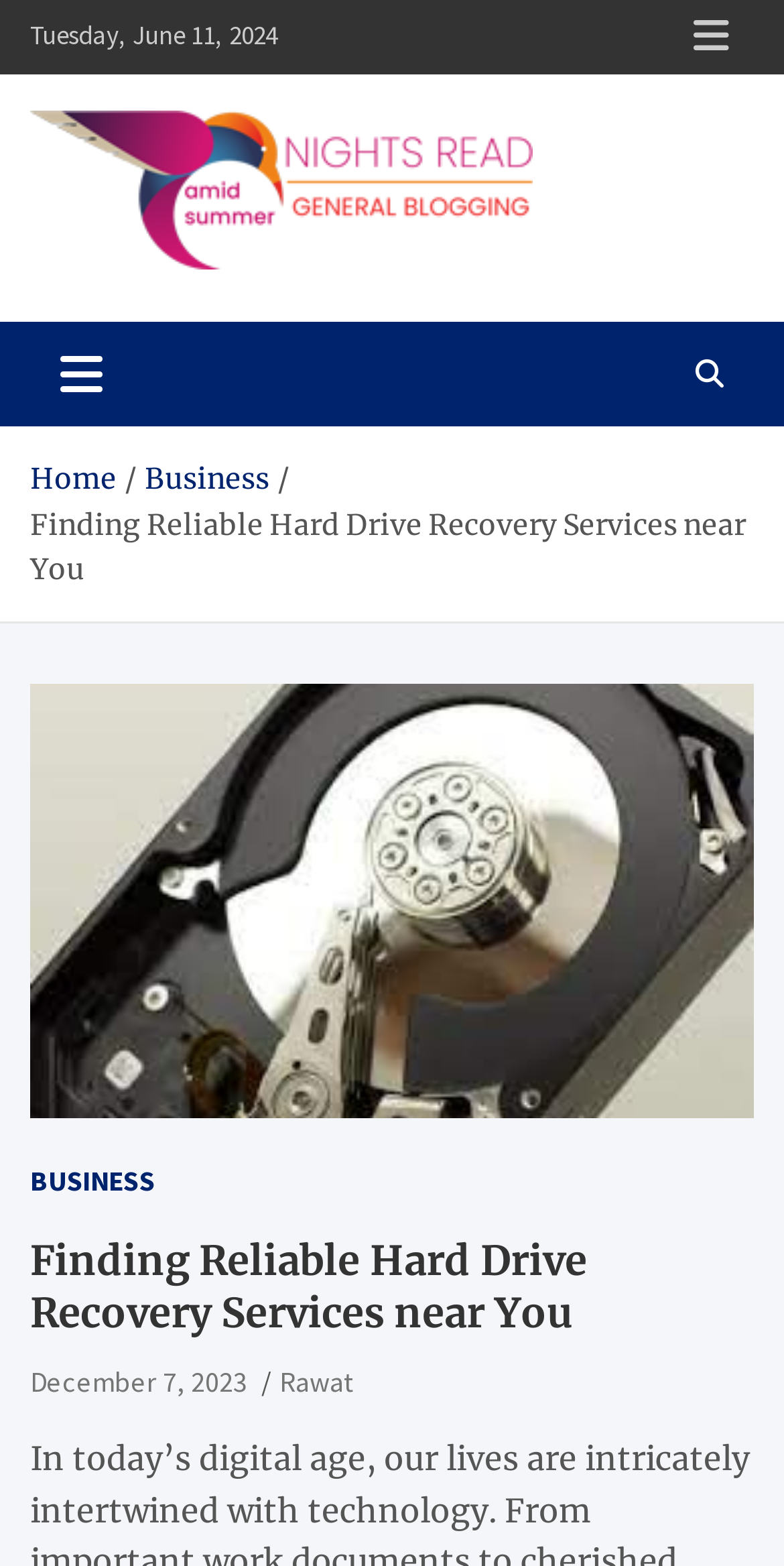Please identify the webpage's heading and generate its text content.

Finding Reliable Hard Drive Recovery Services near You